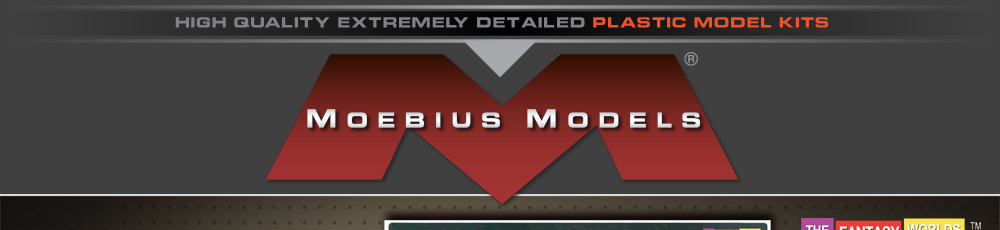What phrase is written above the logo?
Answer the question with detailed information derived from the image.

The phrase 'HIGH QUALITY EXTREMELY DETAILED PLASTIC MODEL KITS' is written above the logo, emphasizing the brand's focus on premium craftsmanship and attention to detail.